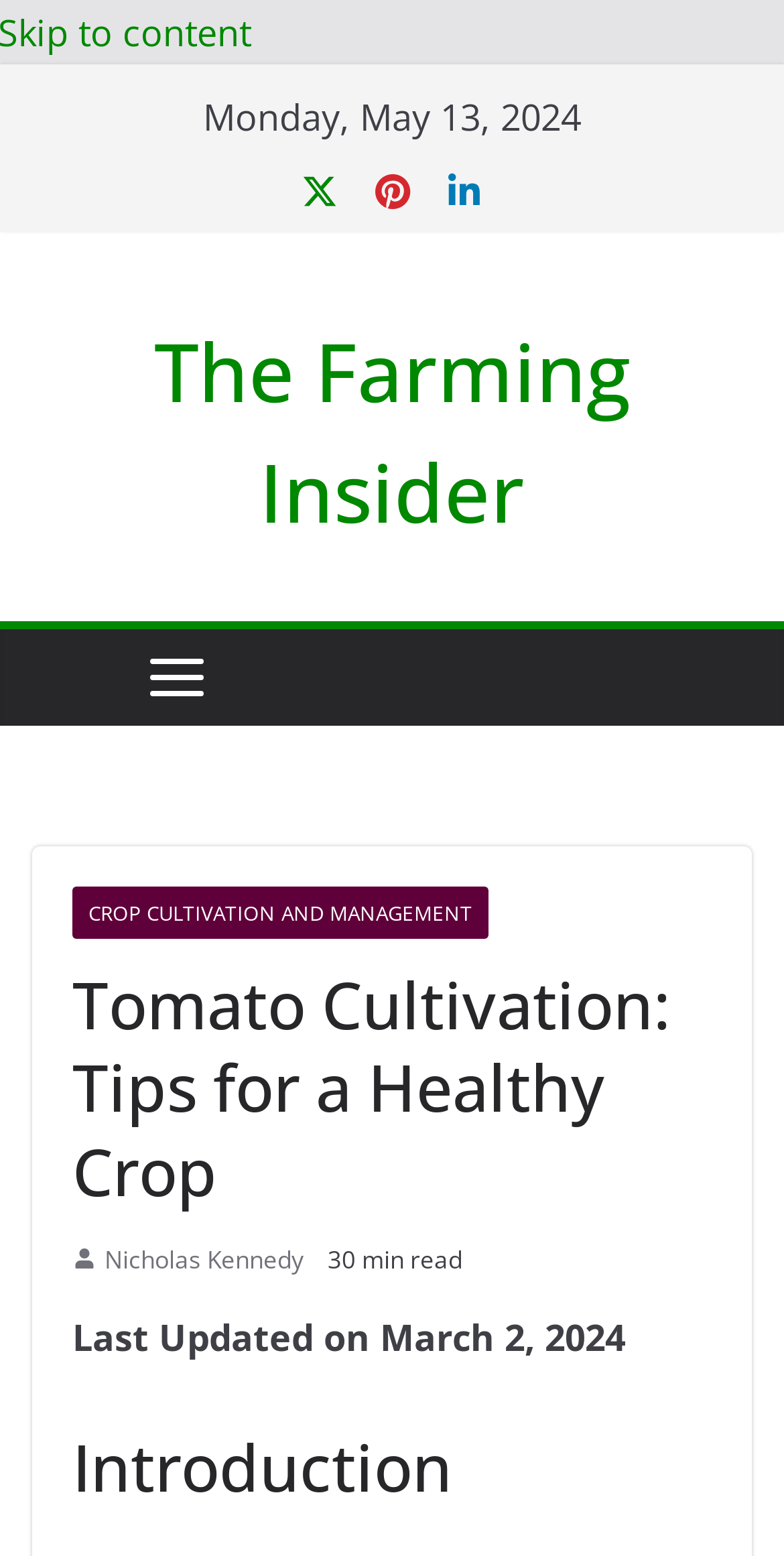Answer the question in a single word or phrase:
What is the category of the article?

CROP CULTIVATION AND MANAGEMENT